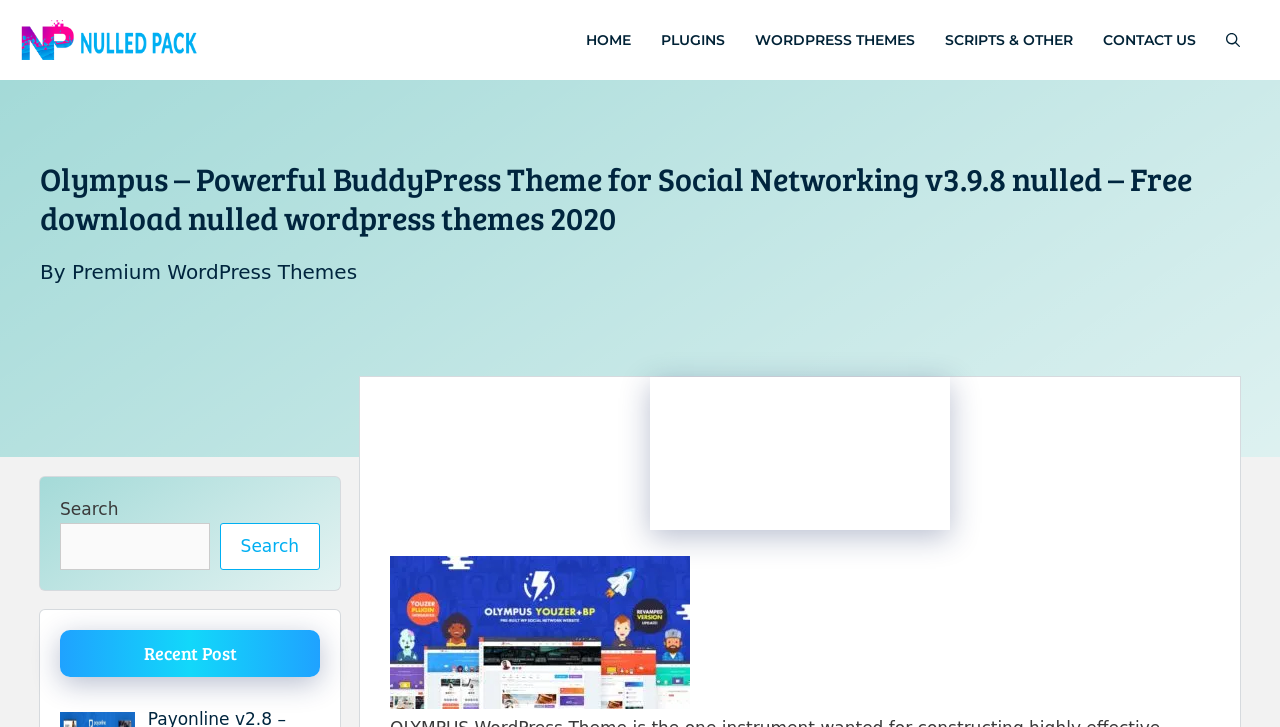Provide a single word or phrase answer to the question: 
What is the name of the website?

Nulled Pack